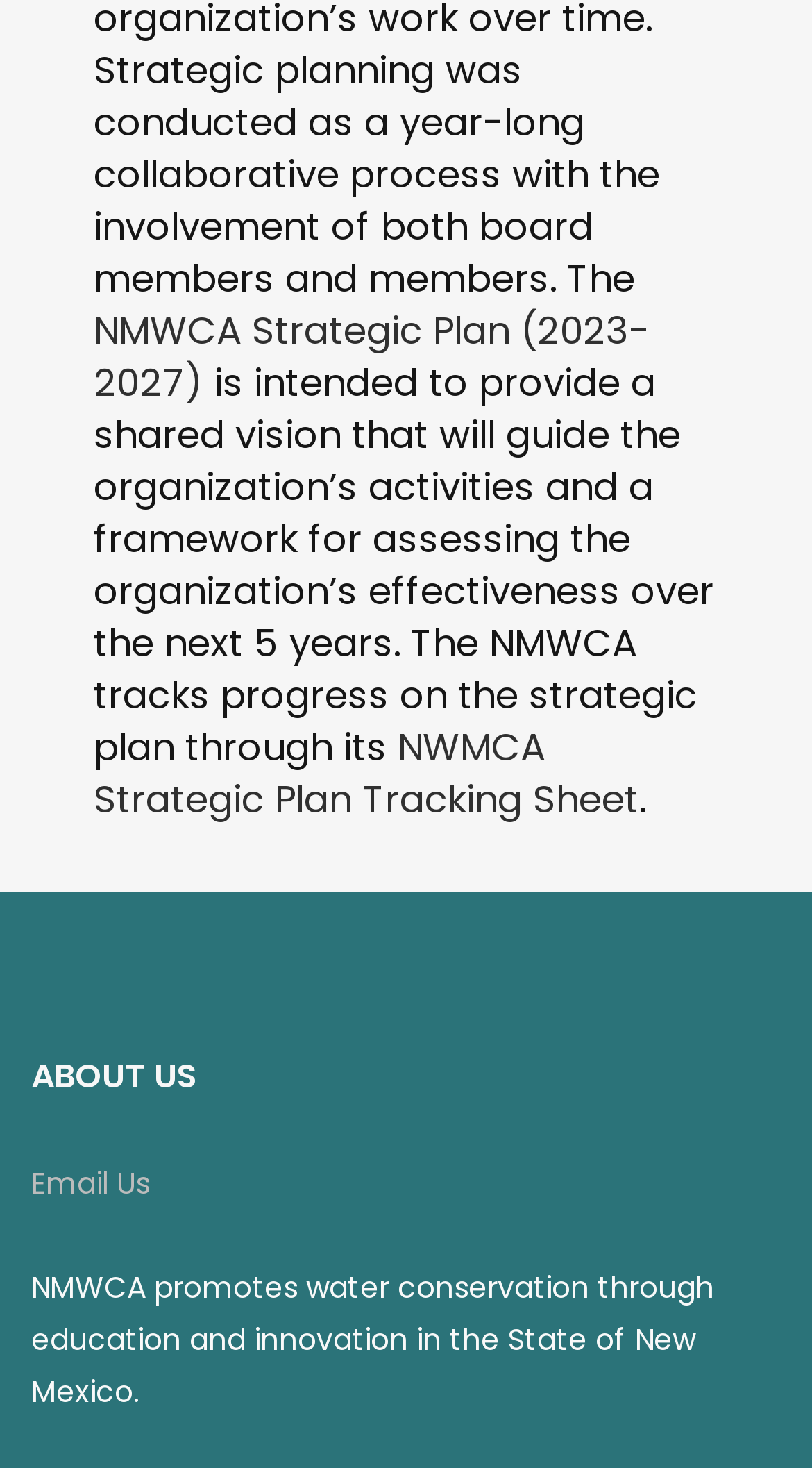Extract the bounding box coordinates for the UI element described as: "NWMCA Strategic Plan Tracking Sheet".

[0.115, 0.491, 0.787, 0.562]